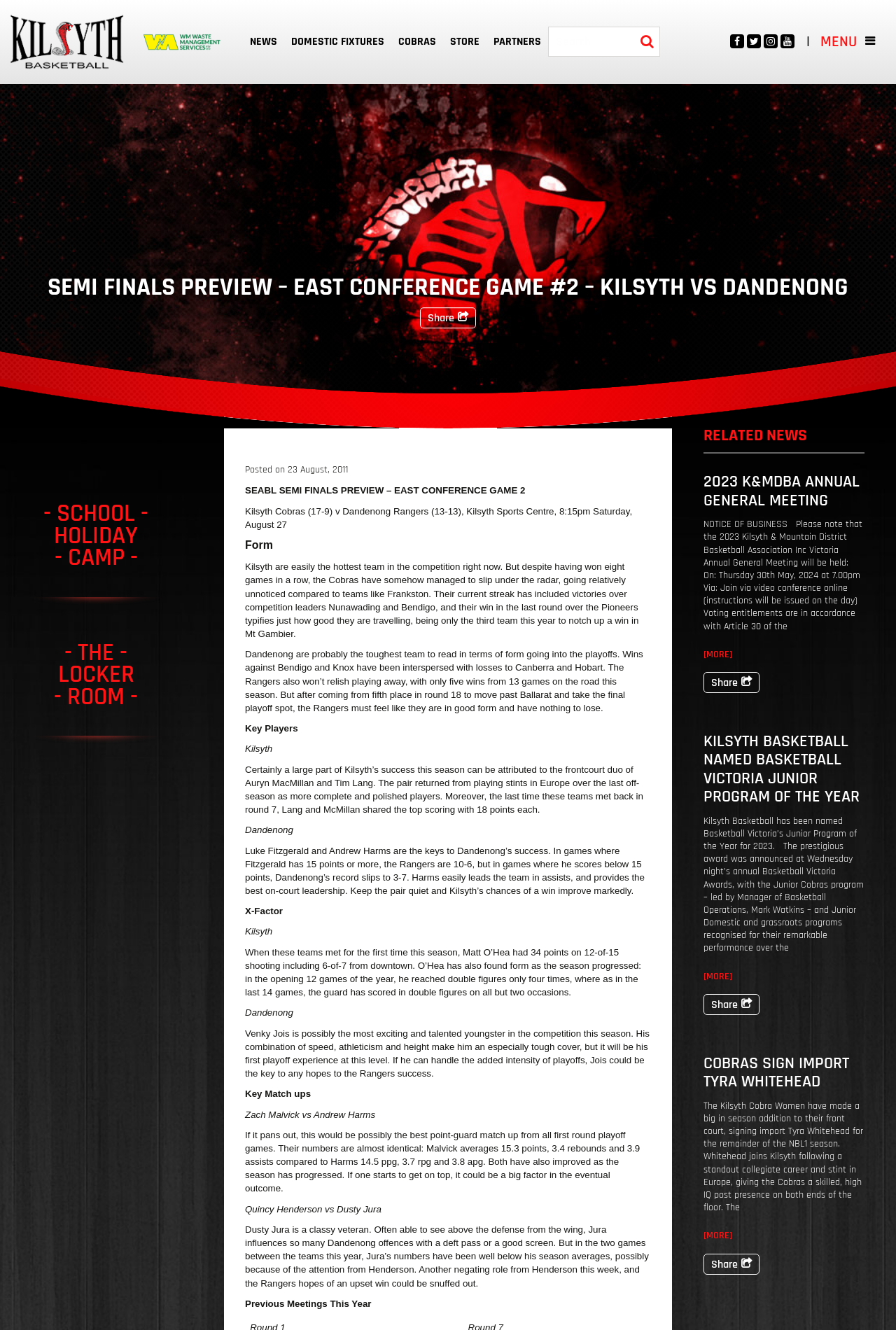Who are the key players for Dandenong?
Refer to the image and provide a thorough answer to the question.

The webpage mentions that Luke Fitzgerald and Andrew Harms are the keys to Dandenong's success, and that keeping them quiet would improve Kilsyth's chances of a win.